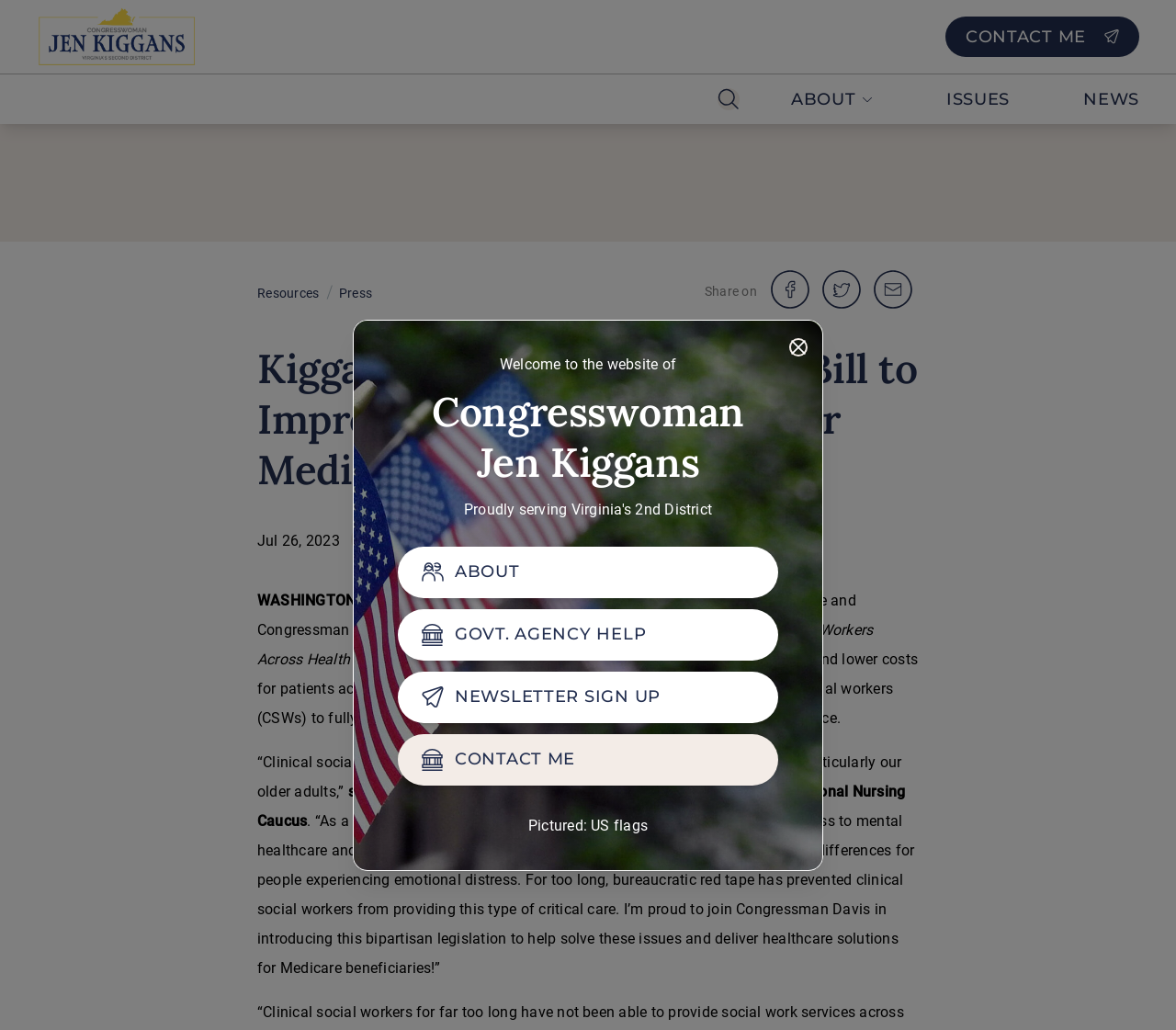Identify the bounding box coordinates of the element to click to follow this instruction: 'Click the Search button'. Ensure the coordinates are four float values between 0 and 1, provided as [left, top, right, bottom].

[0.597, 0.072, 0.641, 0.12]